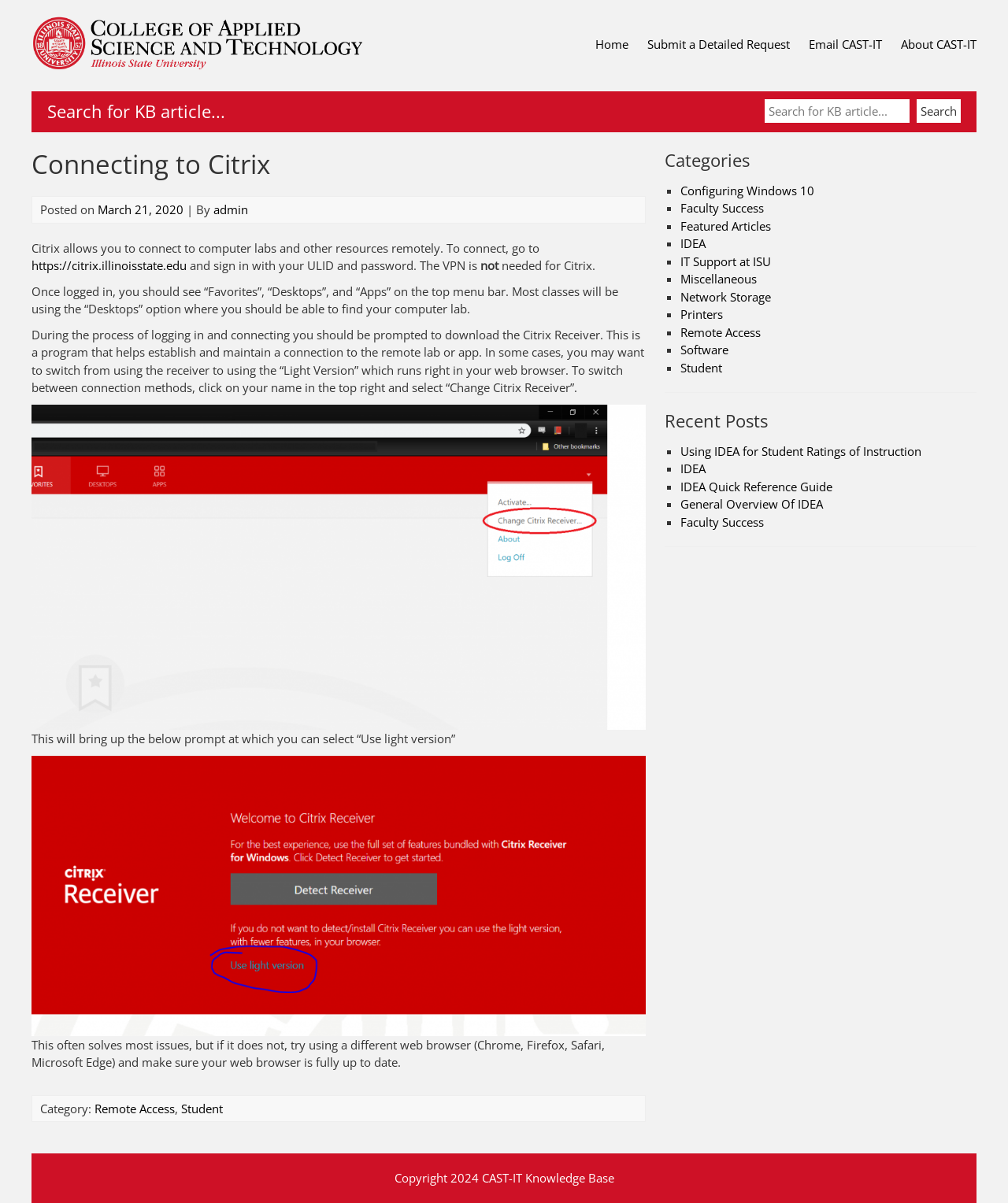What category is the article 'Connecting to Citrix' under?
Use the information from the screenshot to give a comprehensive response to the question.

The webpage shows that the article 'Connecting to Citrix' is categorized under 'Remote Access', which is one of the categories listed on the webpage.